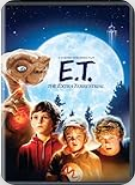What is the backdrop of the DVD cover?
Can you give a detailed and elaborate answer to the question?

The caption describes the DVD cover, which features the iconic alien character E.T. alongside three children, set against a backdrop of a full moon illuminating a forested scene, creating a nostalgic and imaginative atmosphere.